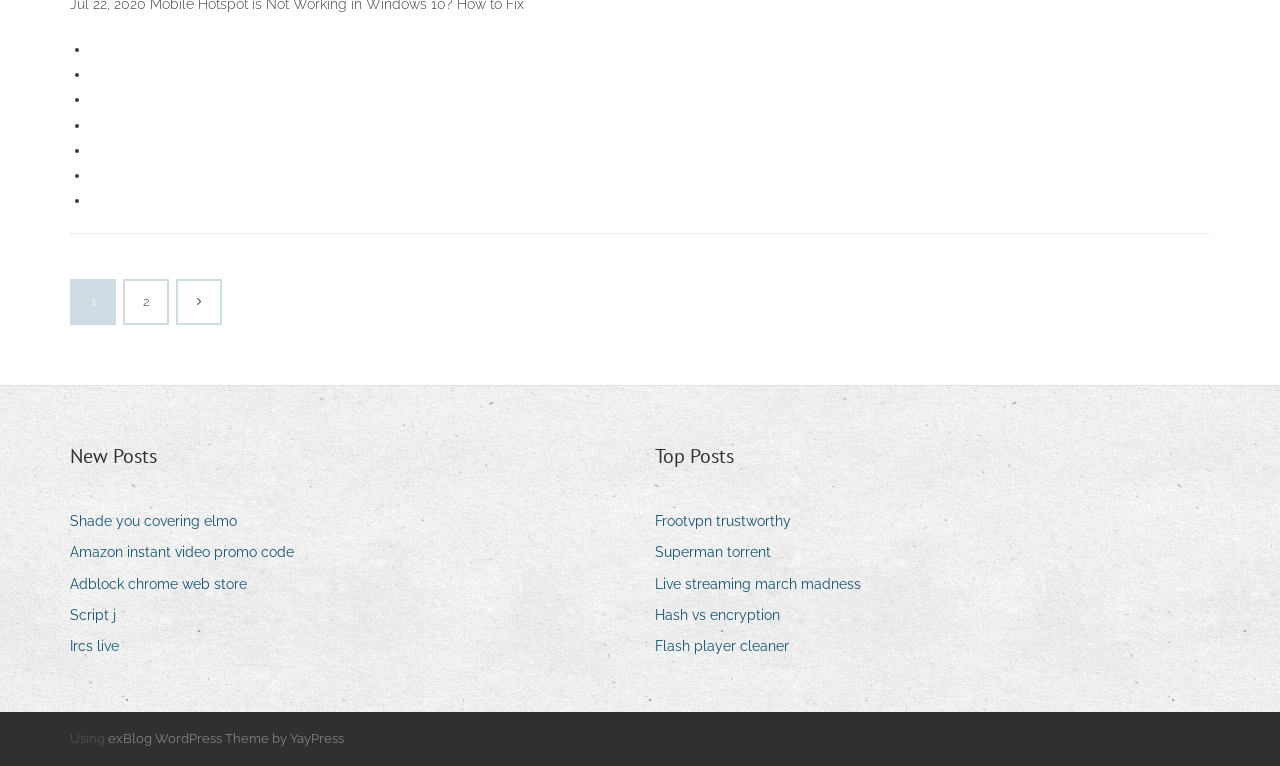Identify the bounding box for the UI element described as: "Amazon instant video promo code". Ensure the coordinates are four float numbers between 0 and 1, formatted as [left, top, right, bottom].

[0.055, 0.704, 0.241, 0.74]